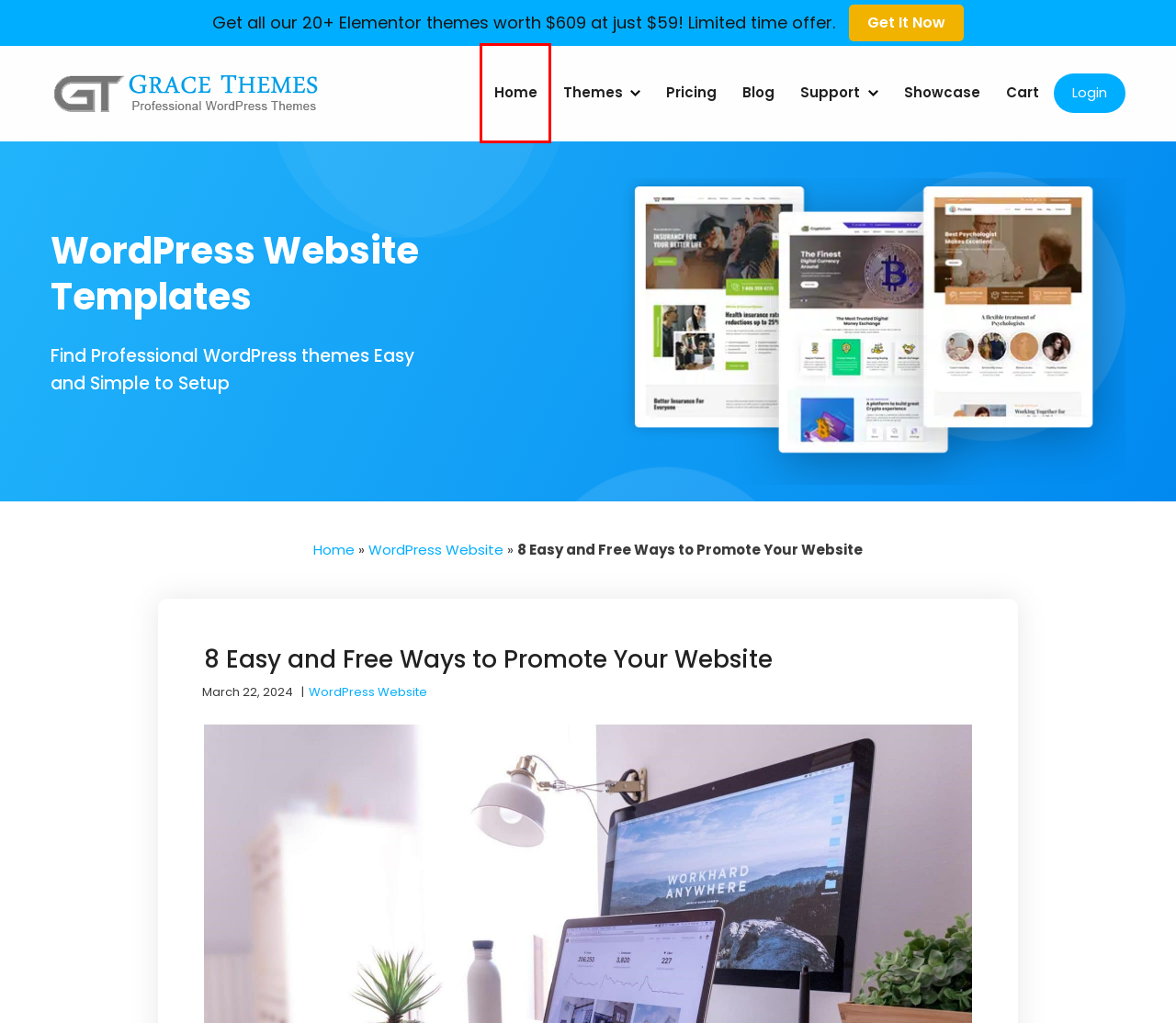Using the screenshot of a webpage with a red bounding box, pick the webpage description that most accurately represents the new webpage after the element inside the red box is clicked. Here are the candidates:
A. Showcase - Grace Themes
B. Responsive Best WordPress Themes by GraceThemes
C. Cart - Grace Themes
D. WordPress Website Templates and Themes by GraceThemes
E. Elementor WordPress Themes Bundle for Beautiful Website Templates
F. WordPress News Trends and Informations | GraceThemes Blog
G. My Account - Grace Themes
H. WordPress Website Archives - Grace Themes

B